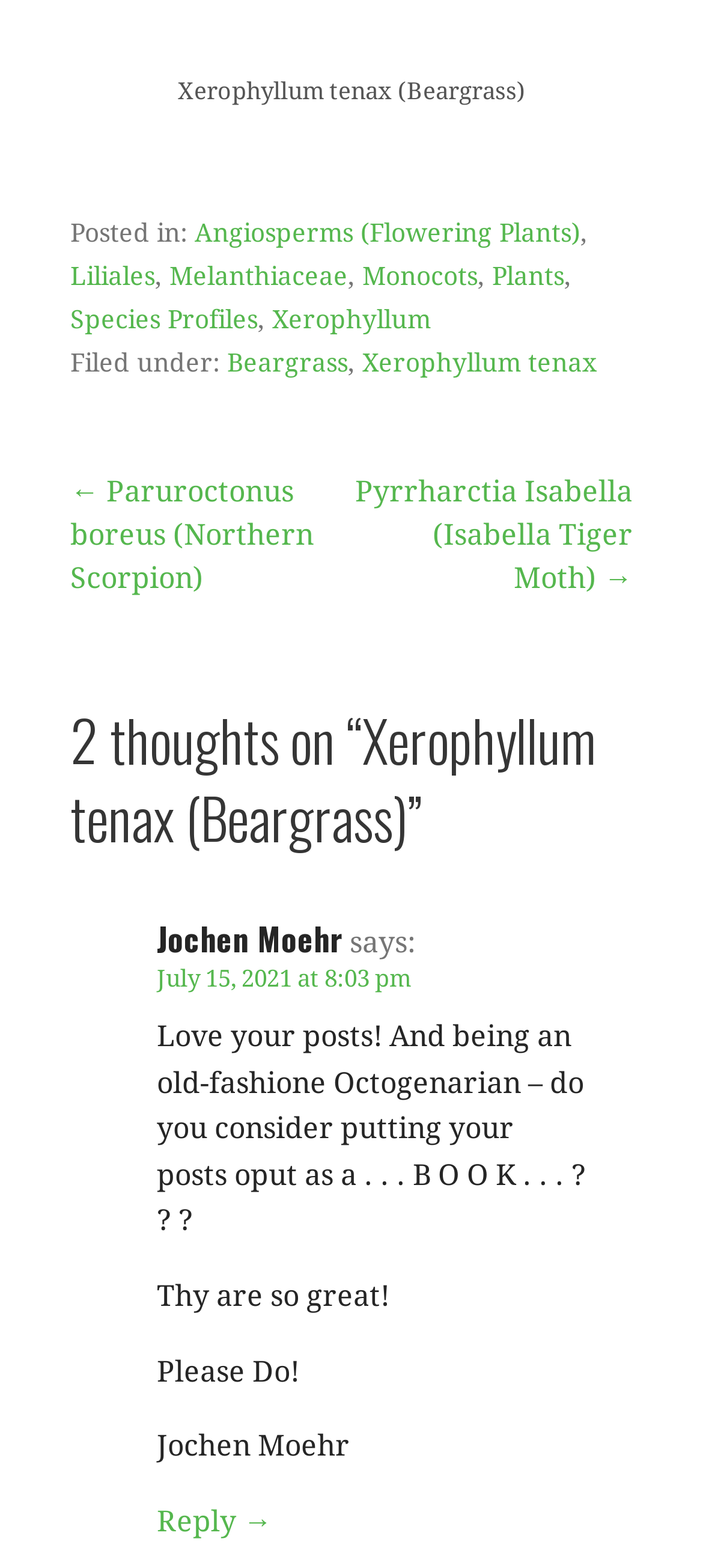What is the scientific name of Beargrass?
Please elaborate on the answer to the question with detailed information.

The scientific name of Beargrass can be found in the figcaption element at the top of the webpage, which states 'Xerophyllum tenax (Beargrass)'.